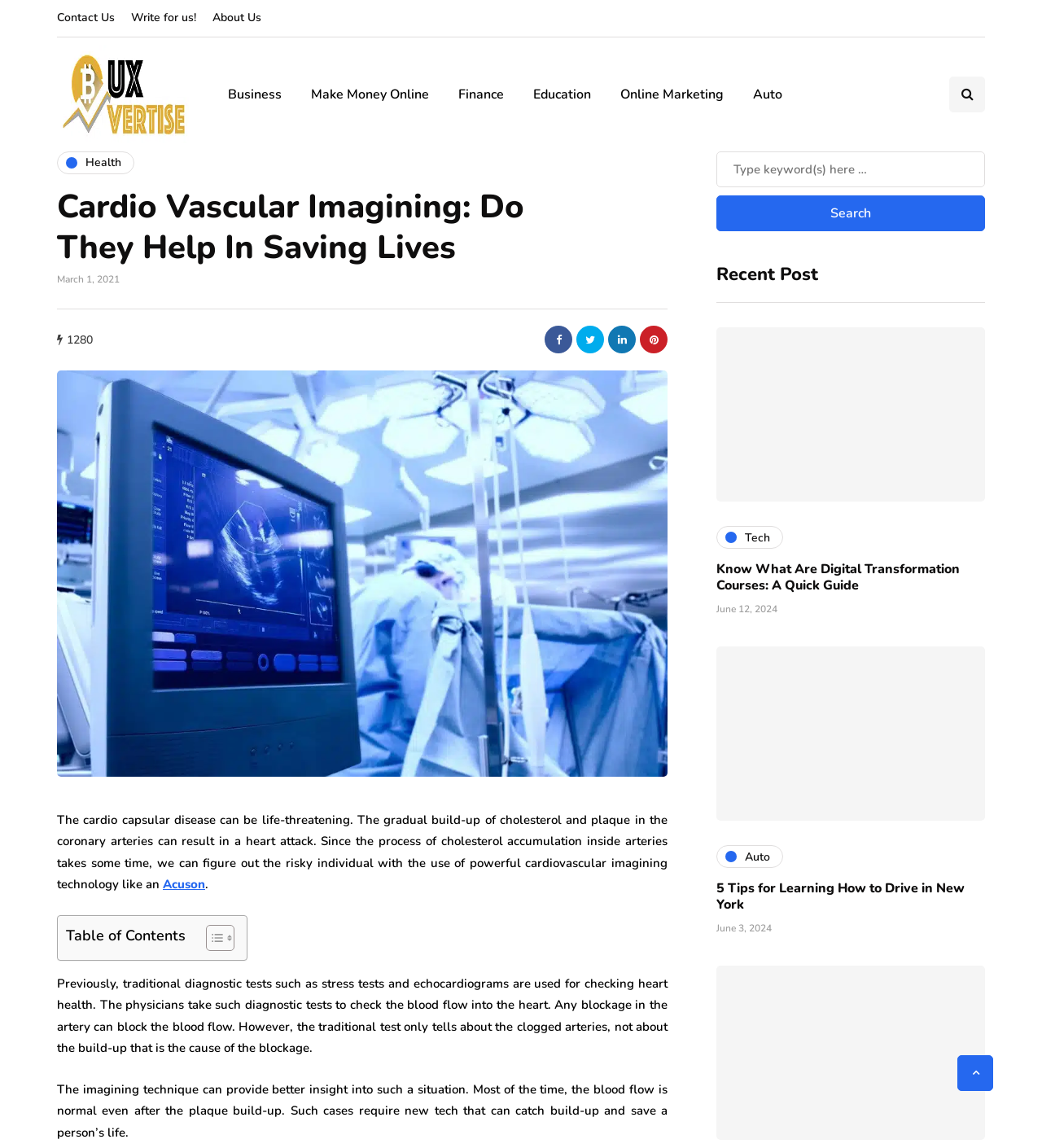Analyze the image and provide a detailed answer to the question: What is the main topic of this webpage?

The main topic of this webpage is Cardio Vascular Imaging, which is evident from the heading 'Cardio Vascular Imagining: Do They Help In Saving Lives' and the content that discusses the role of cardiovascular imaging technology in detecting heart health issues.